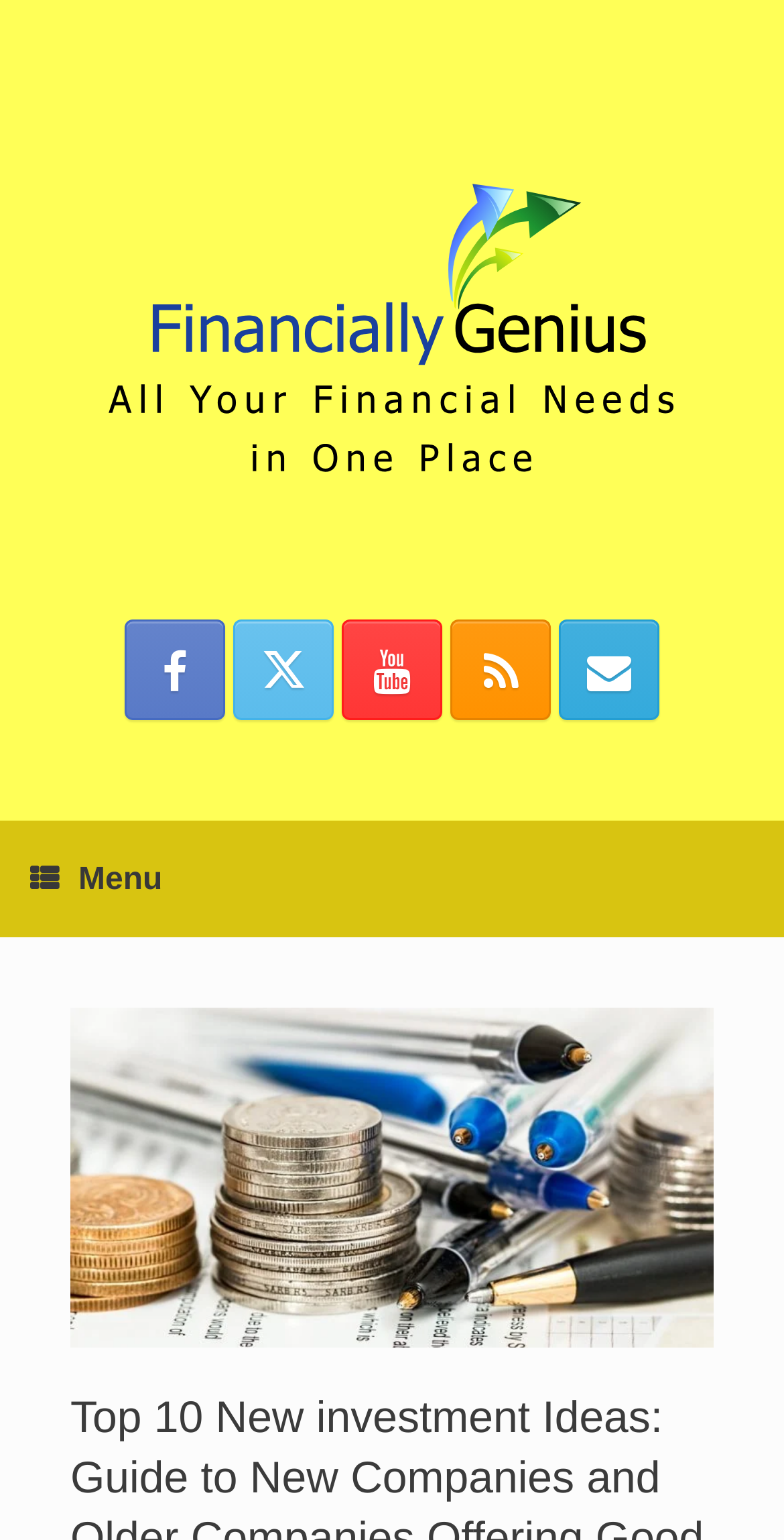Locate the UI element described by title="Financially Genius" in the provided webpage screenshot. Return the bounding box coordinates in the format (top-left x, top-left y, bottom-right x, bottom-right y), ensuring all values are between 0 and 1.

[0.09, 0.059, 0.91, 0.363]